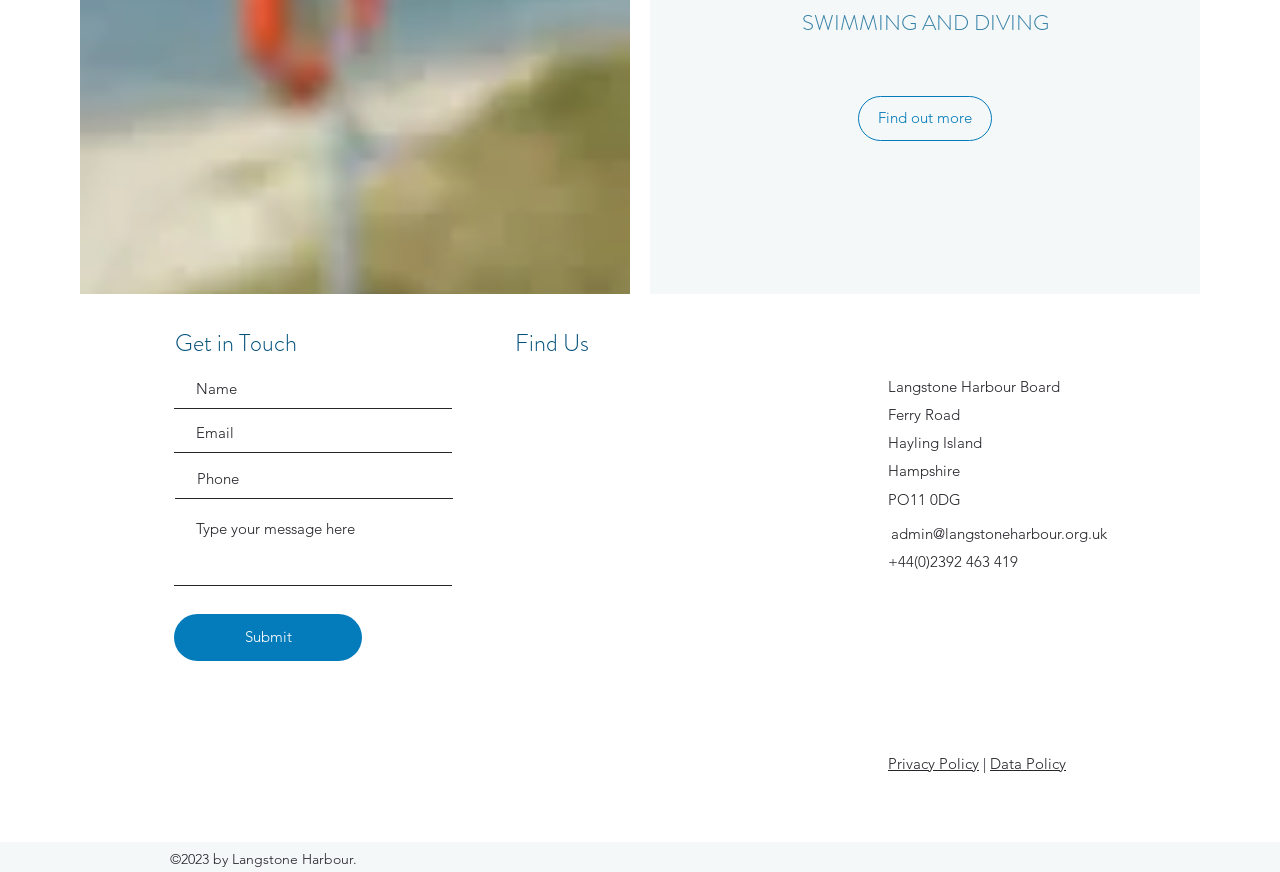Identify the bounding box coordinates of the clickable region necessary to fulfill the following instruction: "Find out more about swimming and diving". The bounding box coordinates should be four float numbers between 0 and 1, i.e., [left, top, right, bottom].

[0.67, 0.11, 0.775, 0.161]